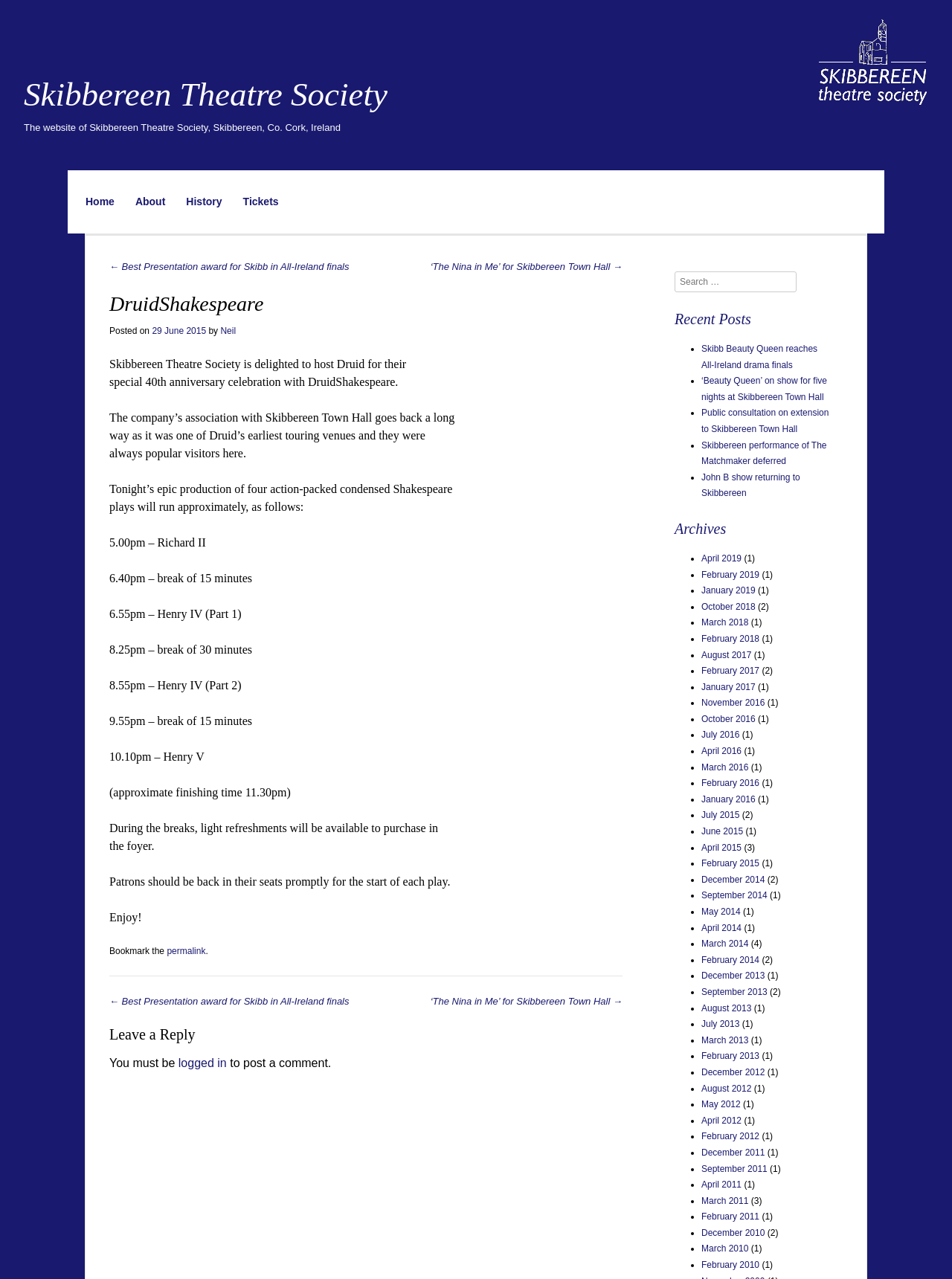Convey a detailed summary of the webpage, mentioning all key elements.

The webpage is about the Skibbereen Theatre Society, with a focus on their event "DruidShakespeare". At the top, there is a header section with a logo and a navigation menu. Below the header, there is a main content area with a heading "DruidShakespeare" and a brief description of the event. The event details include the schedule of four Shakespeare plays, with breaks in between, and information about light refreshments available during the breaks.

On the left side of the main content area, there is a sidebar with links to other pages, including "Home", "About", "History", and "Tickets". There is also a search bar and a section for recent posts, which lists several links to news articles.

At the bottom of the main content area, there is a footer section with a permalink and a section for leaving a reply. The footer also includes a list of archives, with links to posts from different months.

There is an image on the top right side of the page, but its content is not described. The overall layout of the page is clean and easy to navigate, with clear headings and concise text.